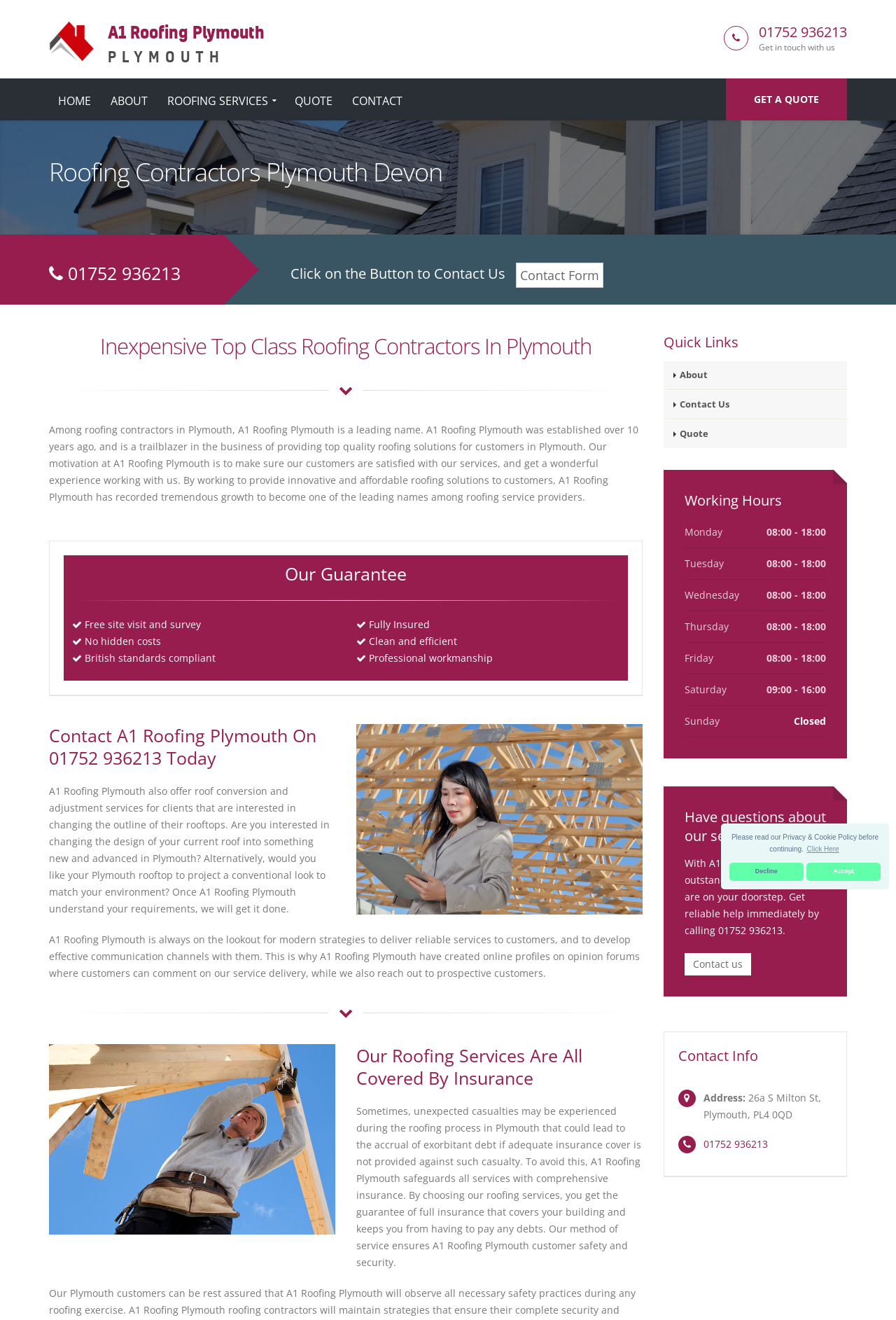Determine the bounding box coordinates of the clickable area required to perform the following instruction: "Click on the GET A QUOTE link". The coordinates should be represented as four float numbers between 0 and 1: [left, top, right, bottom].

[0.81, 0.059, 0.945, 0.091]